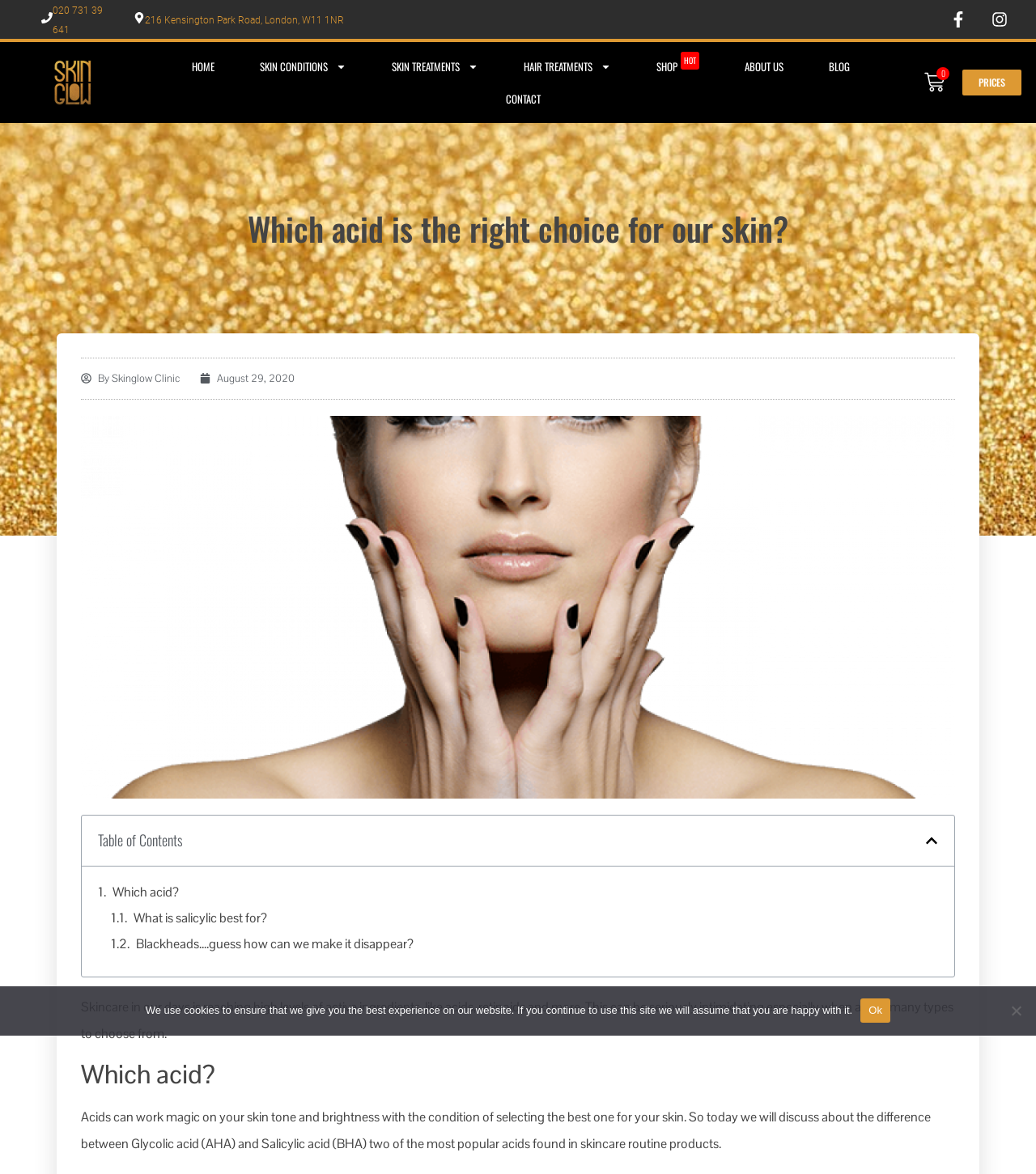Using the provided description: "Which acid?", find the bounding box coordinates of the corresponding UI element. The output should be four float numbers between 0 and 1, in the format [left, top, right, bottom].

[0.109, 0.752, 0.173, 0.768]